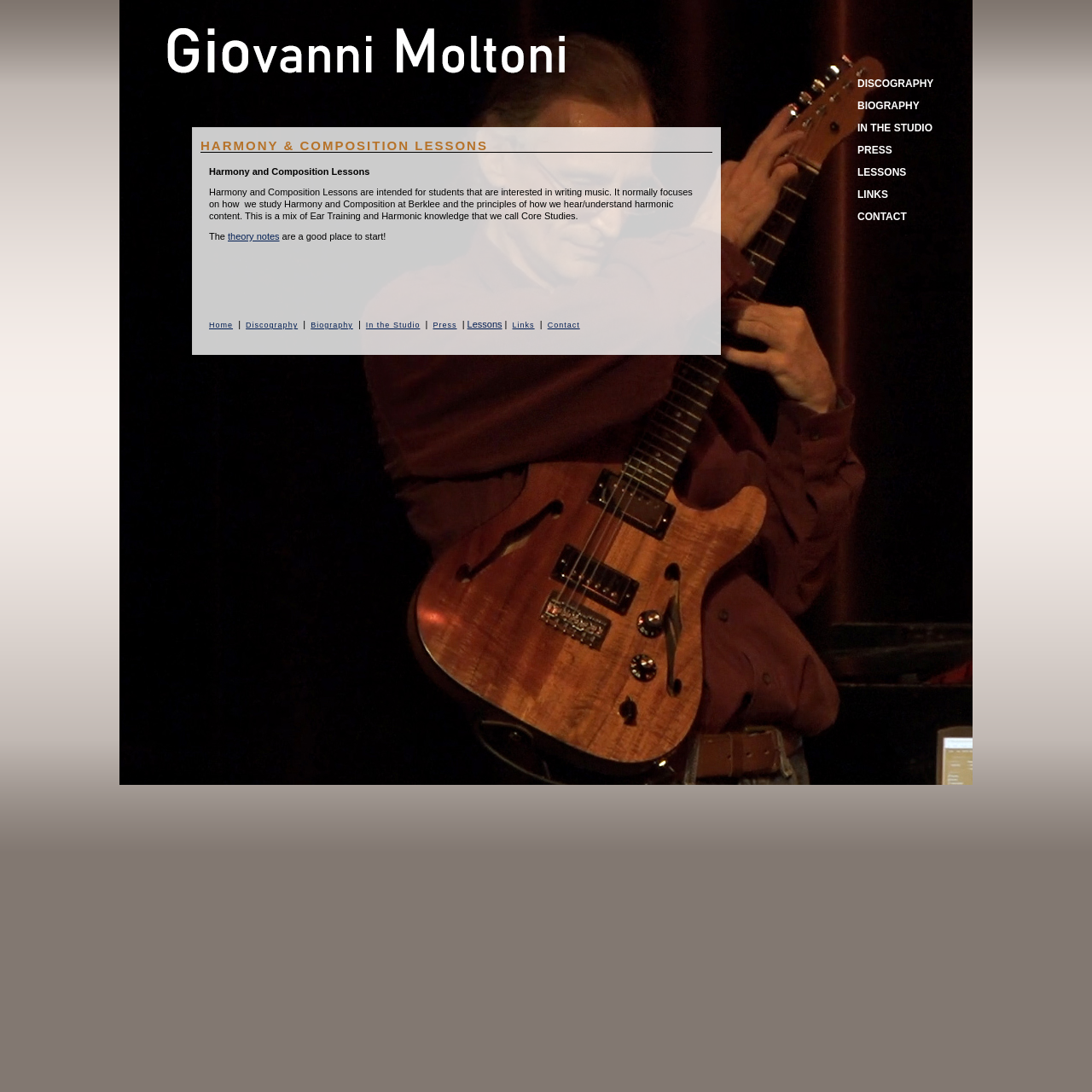What is recommended as a good place to start for Harmony and Composition Lessons?
Please provide a comprehensive answer based on the contents of the image.

The webpage suggests that the theory notes are a good place to start for students interested in Harmony and Composition Lessons, as they provide a foundation for understanding harmonic content.